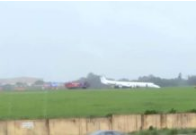Analyze the image and provide a detailed answer to the question: What is the condition of the grass around the aircraft?

The caption describes the grass around the area as 'lush and well-maintained', which contrasts with the unexpected incident of the aircraft skidding off the runway, suggesting that the airport's grounds are normally well-kept.